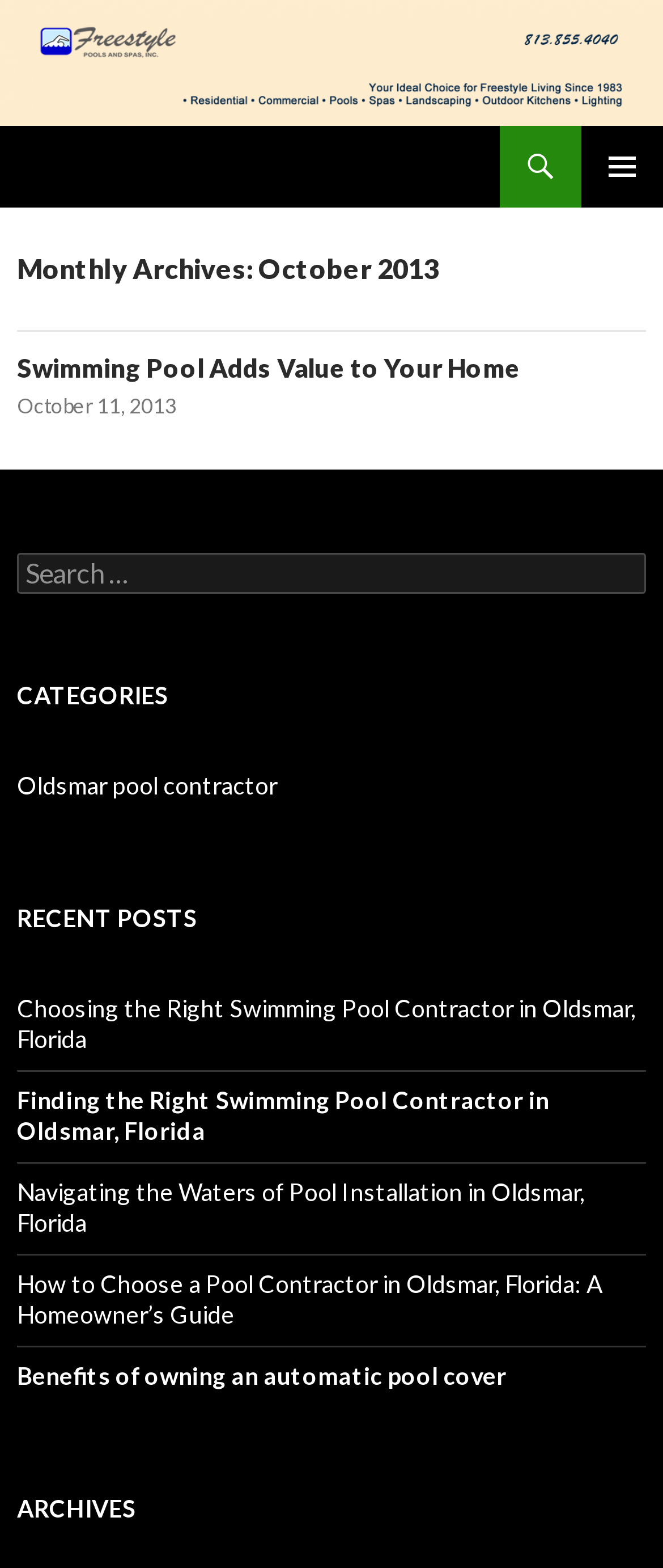Specify the bounding box coordinates of the area that needs to be clicked to achieve the following instruction: "Go to Freestyle Pools & Spas Inc homepage".

[0.0, 0.027, 1.0, 0.048]